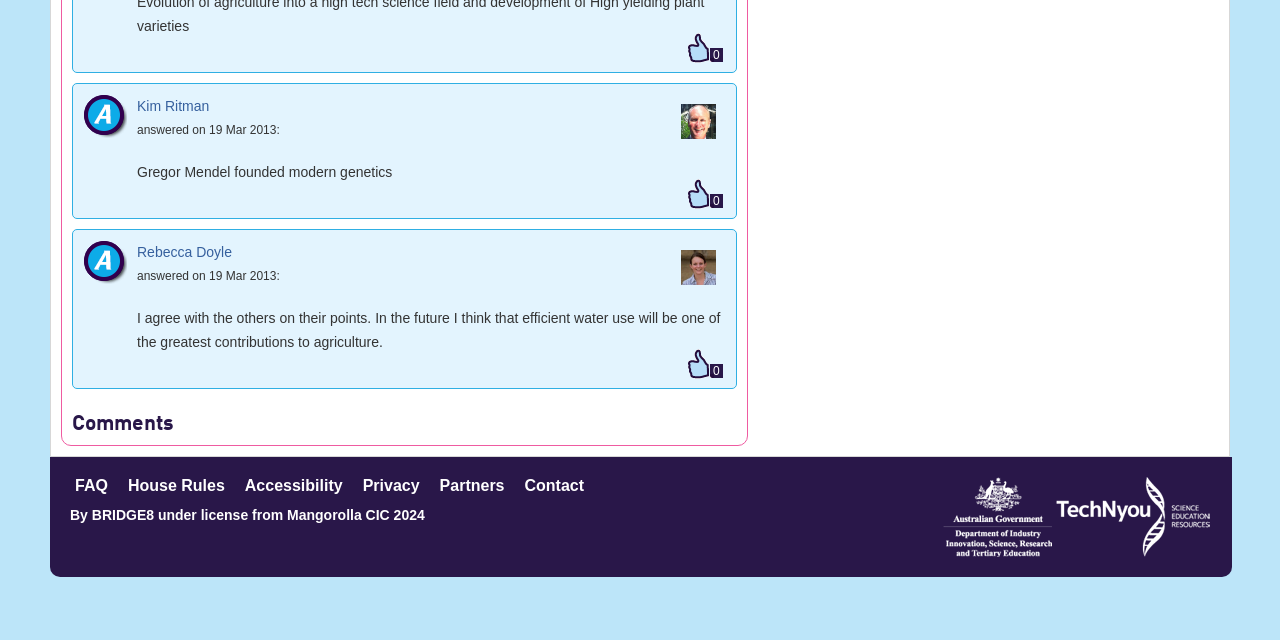Identify the bounding box coordinates for the UI element described as follows: Privacy. Use the format (top-left x, top-left y, bottom-right x, bottom-right y) and ensure all values are floating point numbers between 0 and 1.

[0.283, 0.745, 0.328, 0.771]